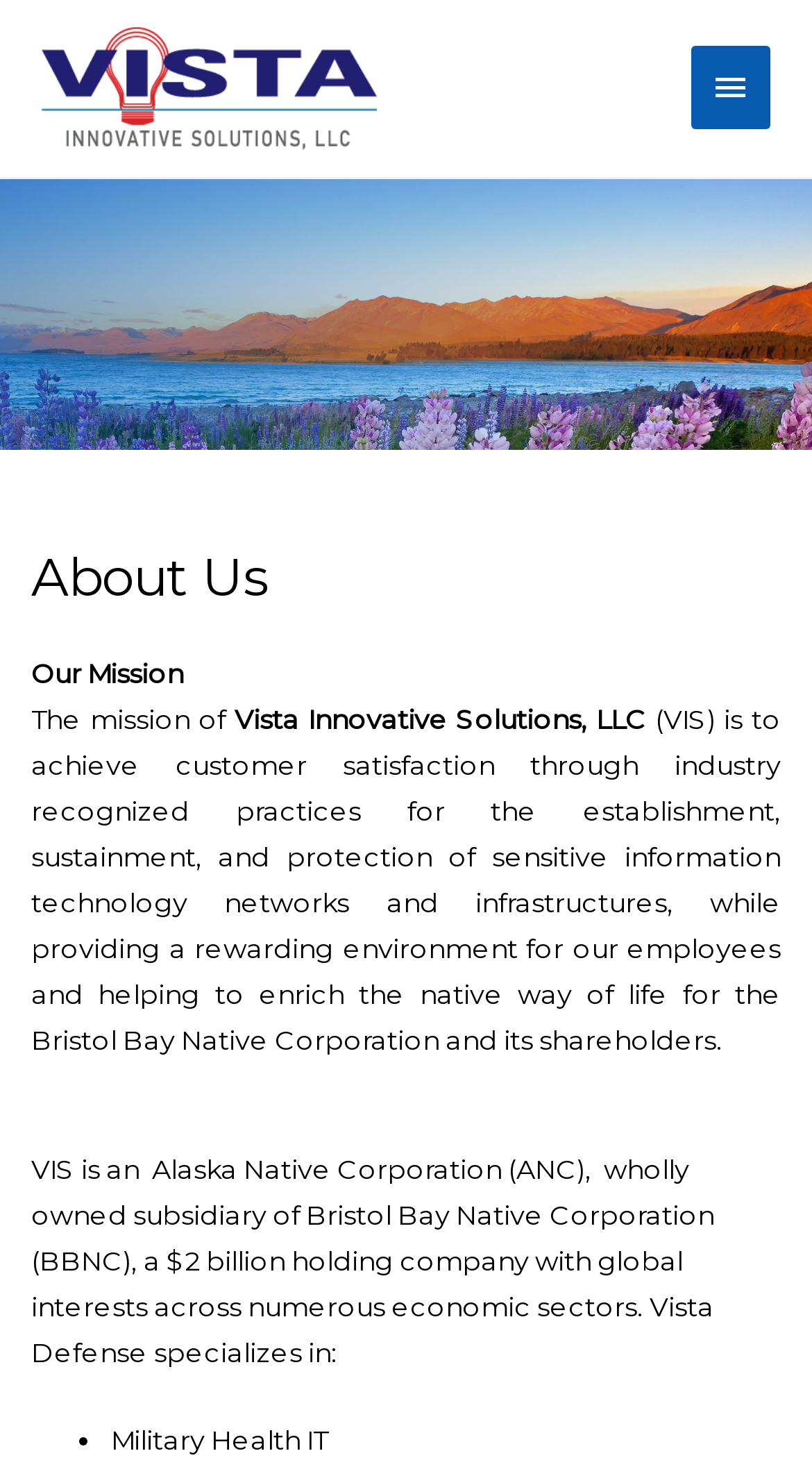What is the parent company of VIS?
Please respond to the question thoroughly and include all relevant details.

The parent company of VIS can be found in the StaticText element that says 'Vista Innovative Solutions, LLC (VIS) is an Alaska Native Corporation (ANC), wholly owned subsidiary of Bristol Bay Native Corporation (BBNC)...'. This is part of the description of VIS's ownership structure.